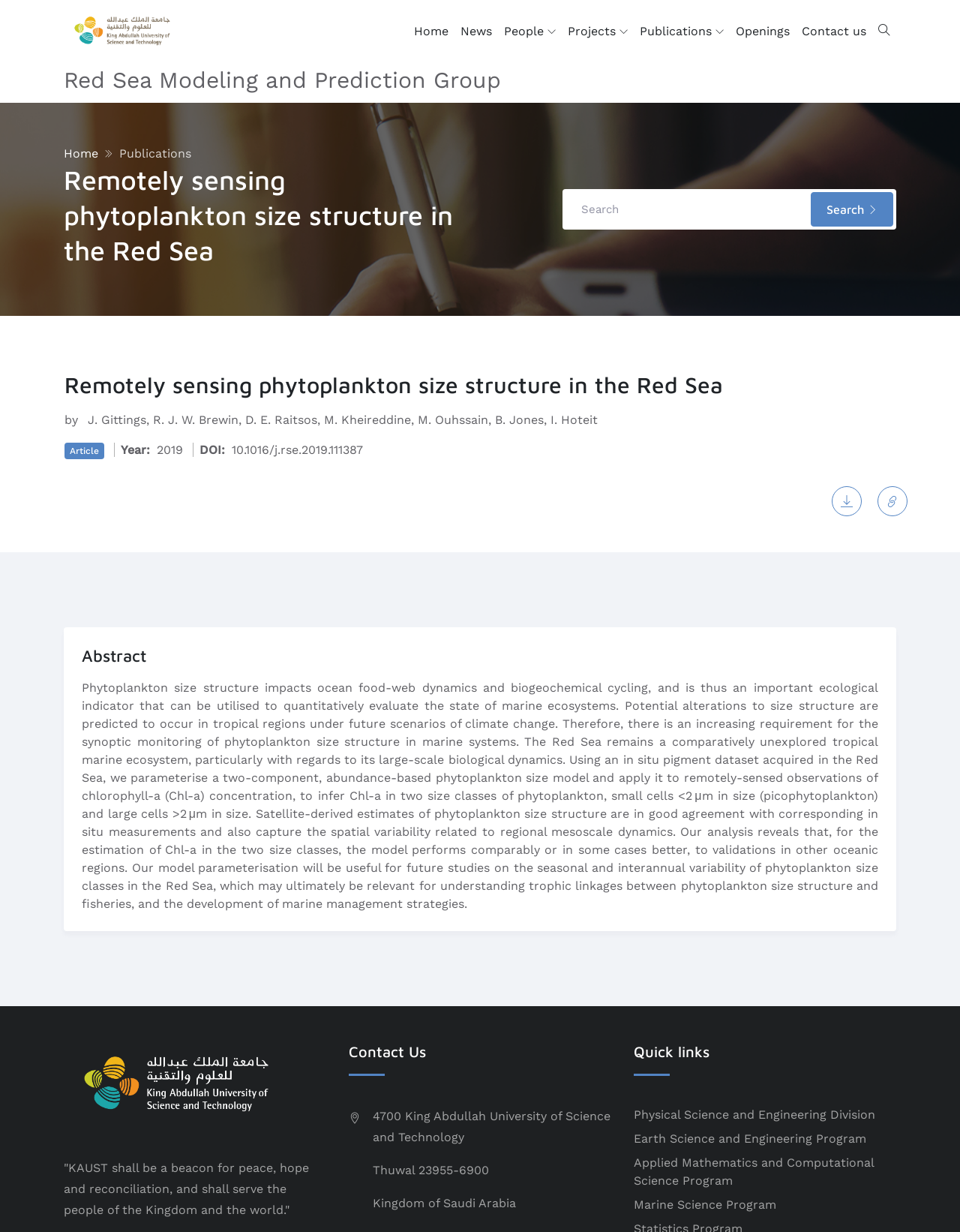Respond to the question below with a single word or phrase:
What is the name of the university?

King Abdullah University of Science and Technology